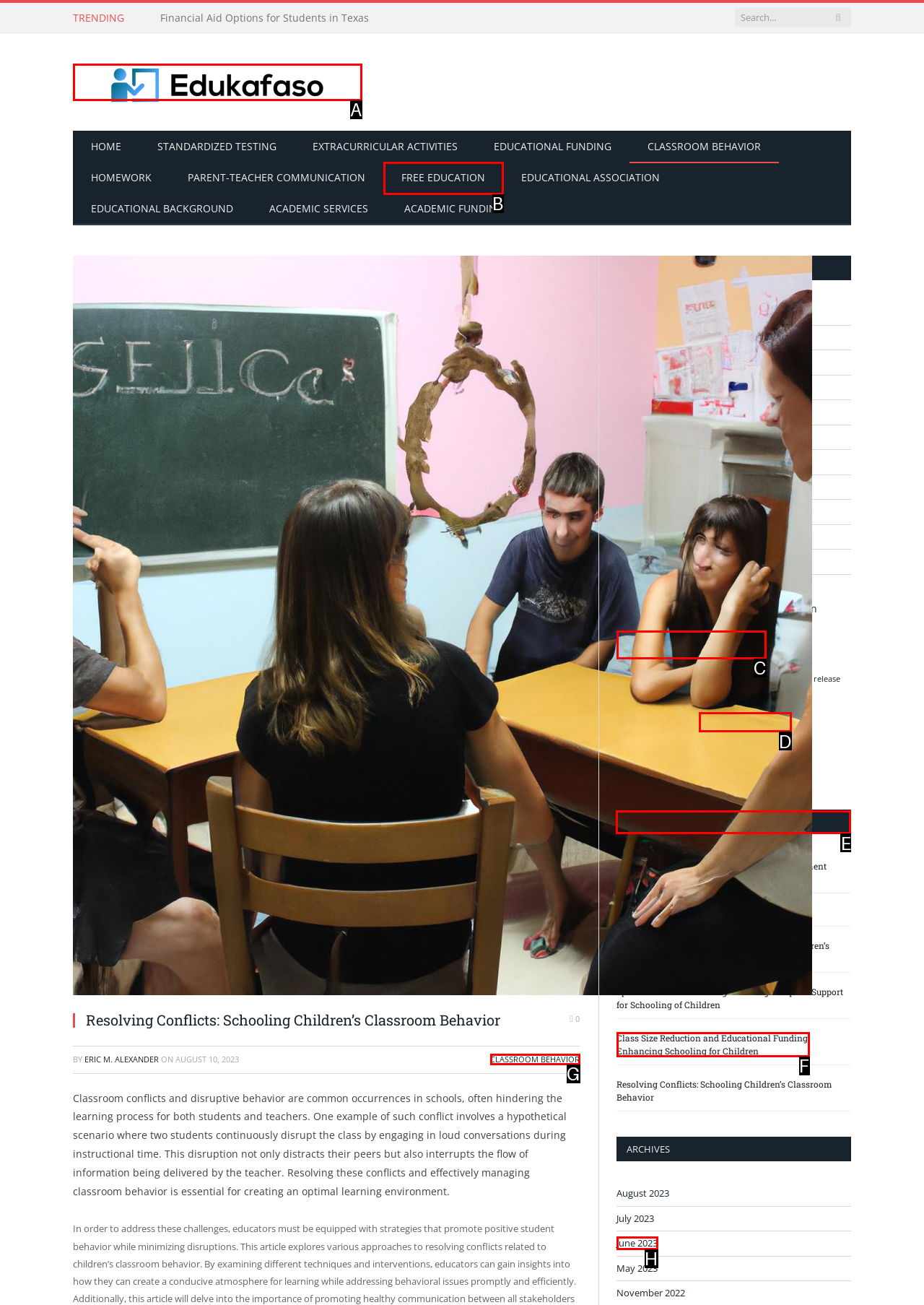Point out the option that needs to be clicked to fulfill the following instruction: Check recent posts
Answer with the letter of the appropriate choice from the listed options.

E